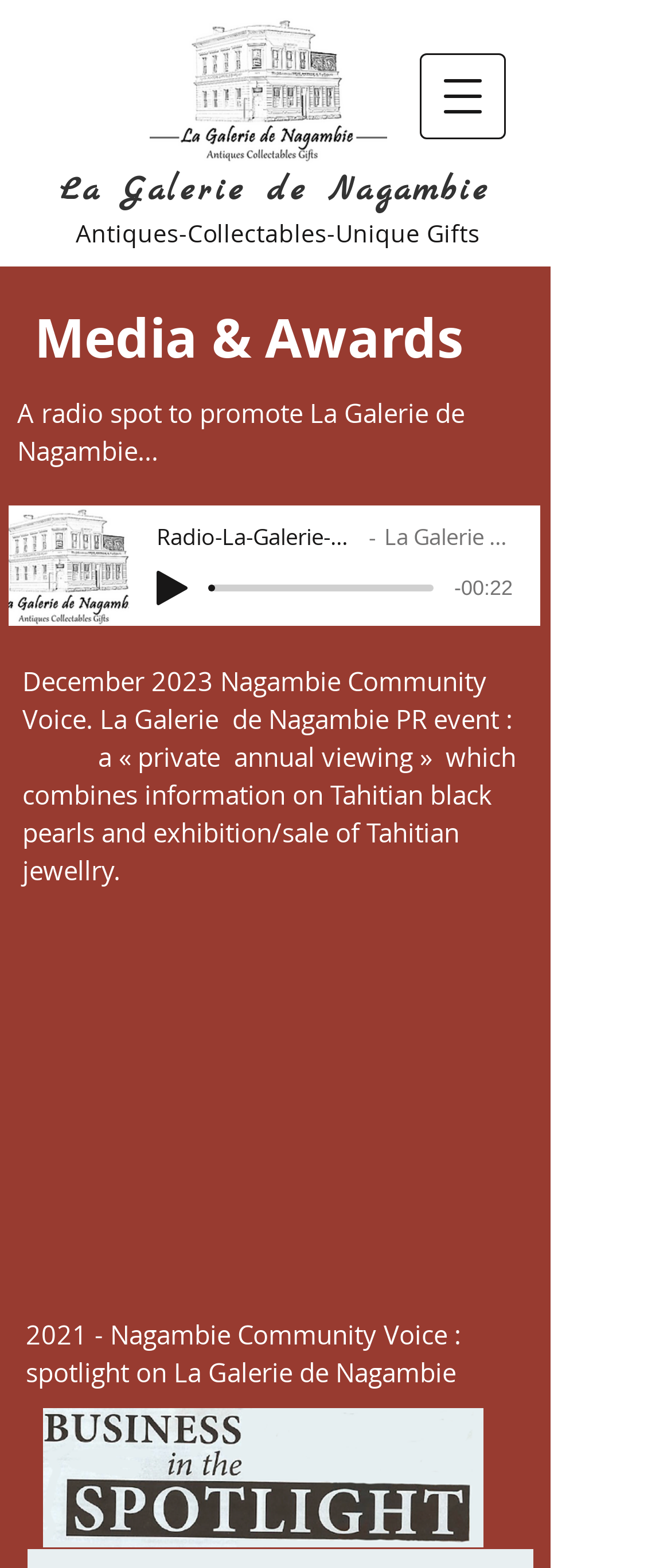Offer a meticulous caption that includes all visible features of the webpage.

The webpage is about La Galerie de Nagambie, an antique and unique gift store. At the top left, there is a button to open the navigation menu. Next to it, there is a link and an image with the store's name. Below these elements, there are two headings: "Antiques-Collectables-Unique Gifts" and "Media & Awards". 

Under the "Media & Awards" heading, there is a radio spot promotion with a play button, a progress bar, and a slider to control the audio playback. The radio spot is about promoting La Galerie de Nagambie. 

To the right of the radio spot, there is a text describing a PR event in December 2023, which is a private annual viewing that combines information on Tahitian black pearls and an exhibition/sale of Tahitian jewelry. 

Further down, there is another text about a 2021 Nagambie Community Voice spotlight on La Galerie de Nagambie. At the bottom right, there is an image of La Galerie de Nagambie.